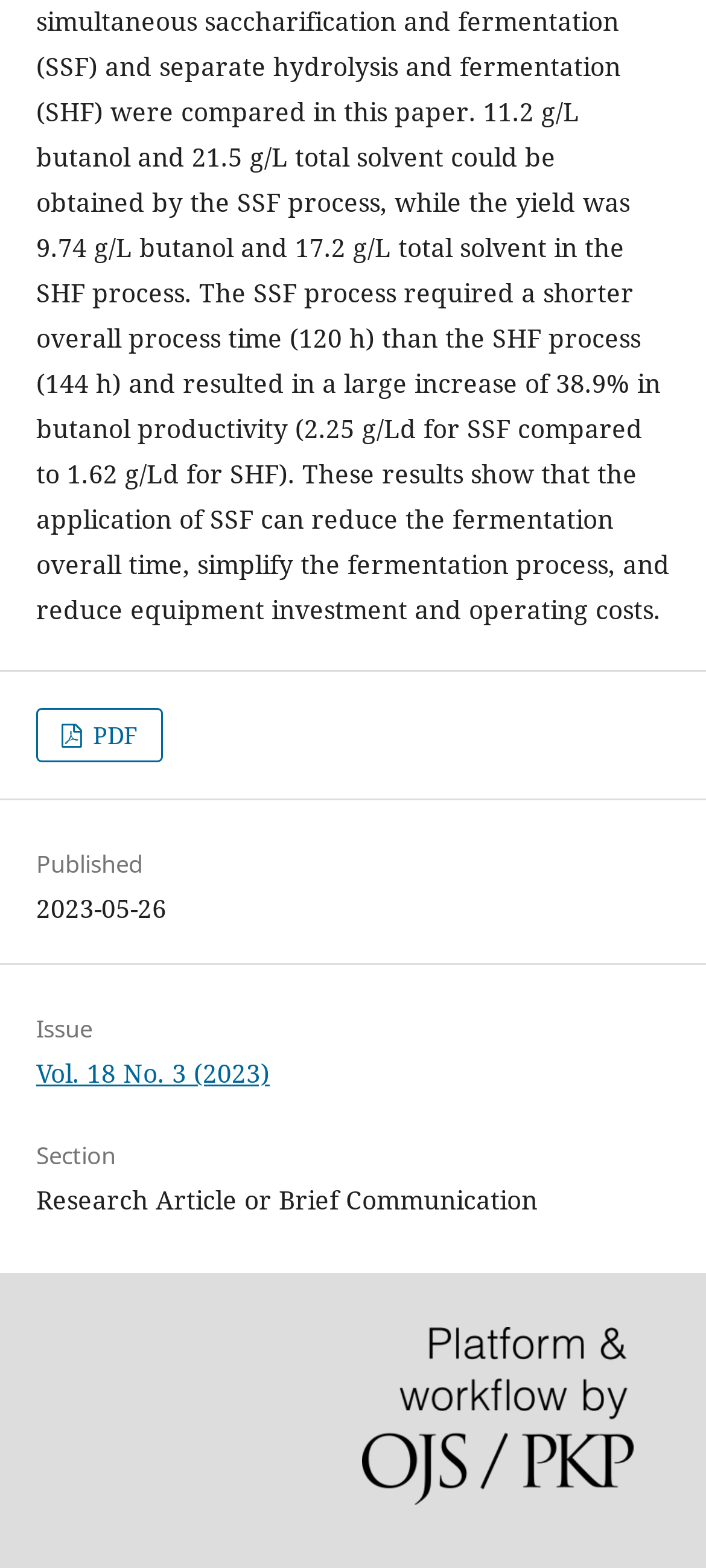What is the issue number?
Answer with a single word or phrase, using the screenshot for reference.

Vol. 18 No. 3 (2023)